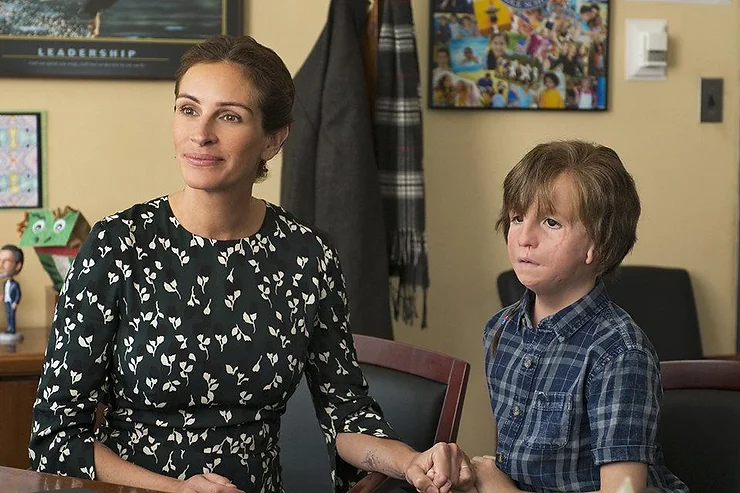What is the setting of this scene?
Based on the image, respond with a single word or phrase.

Office